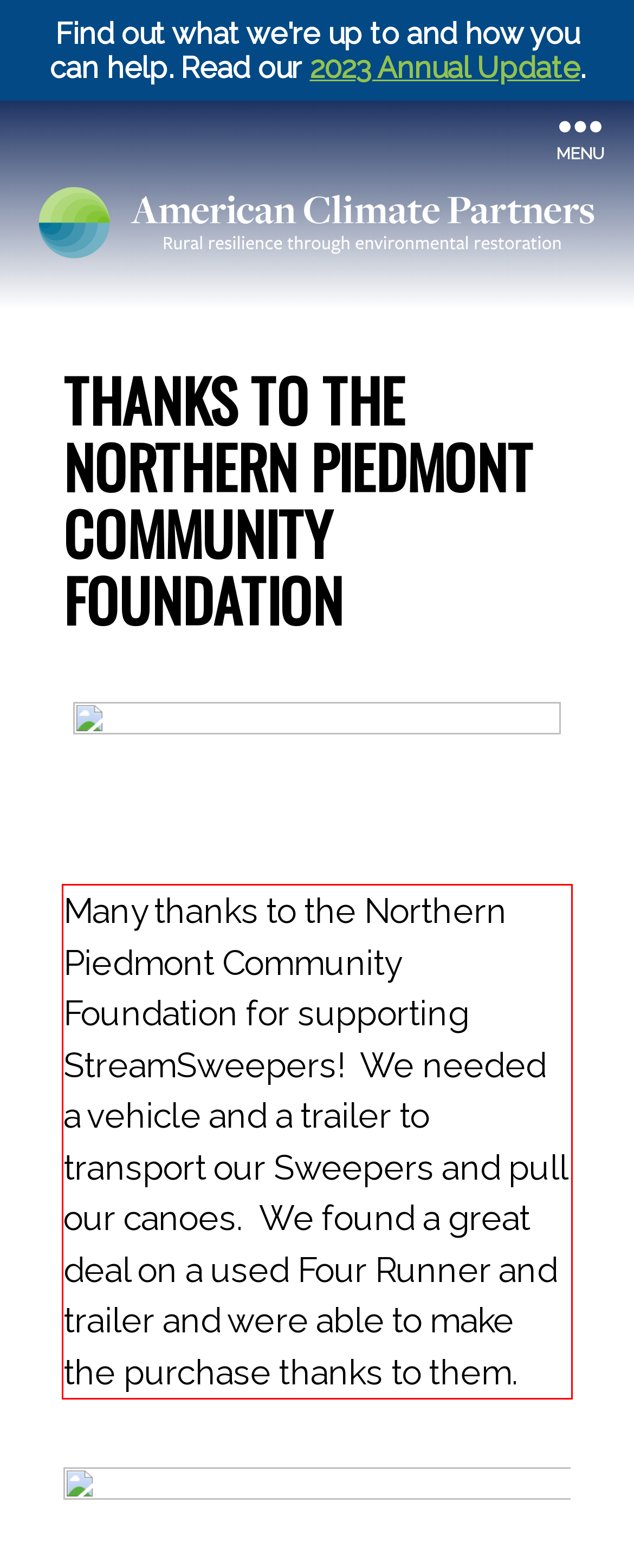Please analyze the screenshot of a webpage and extract the text content within the red bounding box using OCR.

Many thanks to the Northern Piedmont Community Foundation for supporting StreamSweepers! We needed a vehicle and a trailer to transport our Sweepers and pull our canoes. We found a great deal on a used Four Runner and trailer and were able to make the purchase thanks to them.